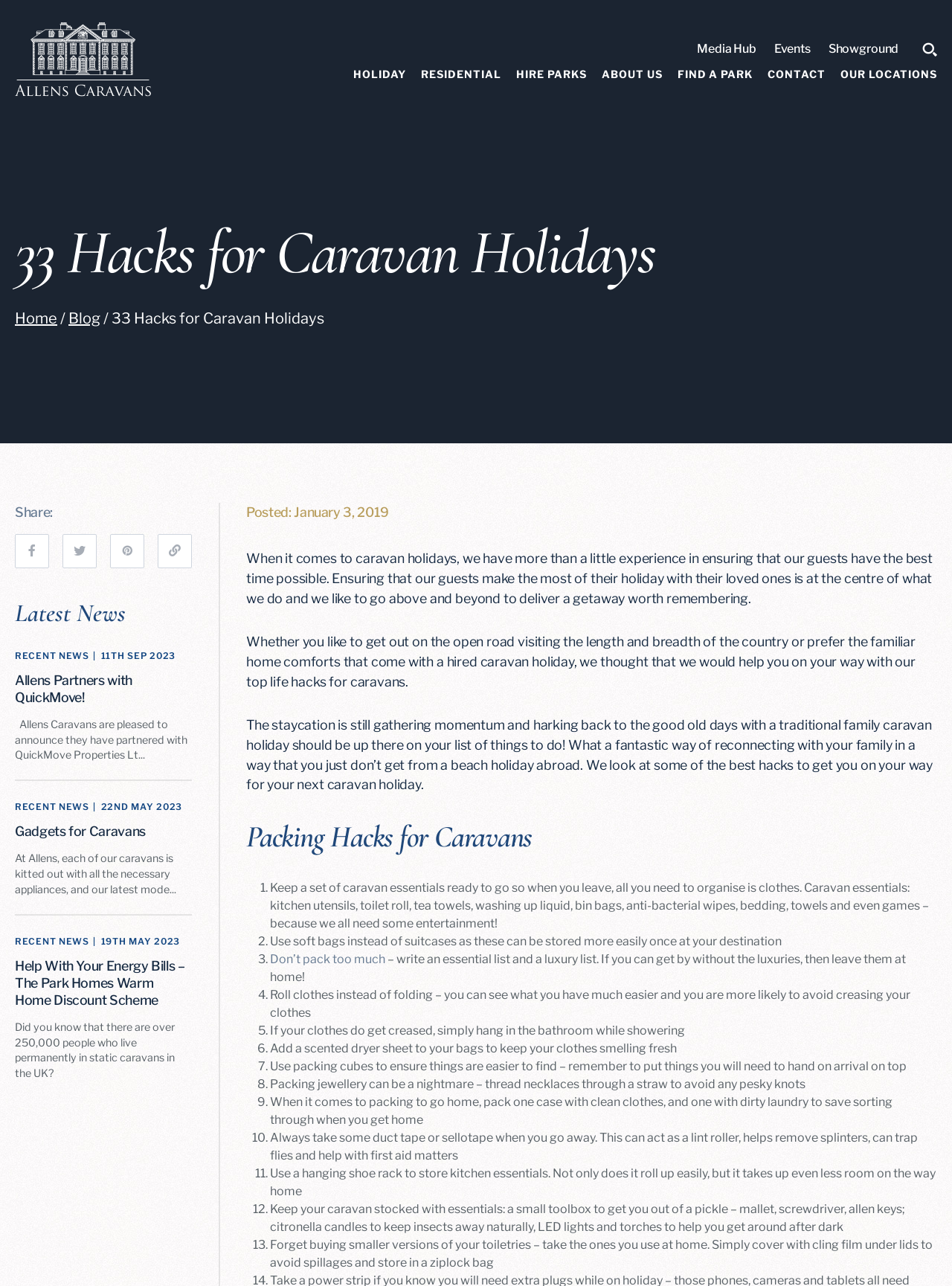What is the purpose of the 'Latest News' section?
Provide a well-explained and detailed answer to the question.

The 'Latest News' section appears to be intended to provide readers with updates on recent news and events related to Allens Caravans, as evidenced by the three news articles provided with dates and summaries.